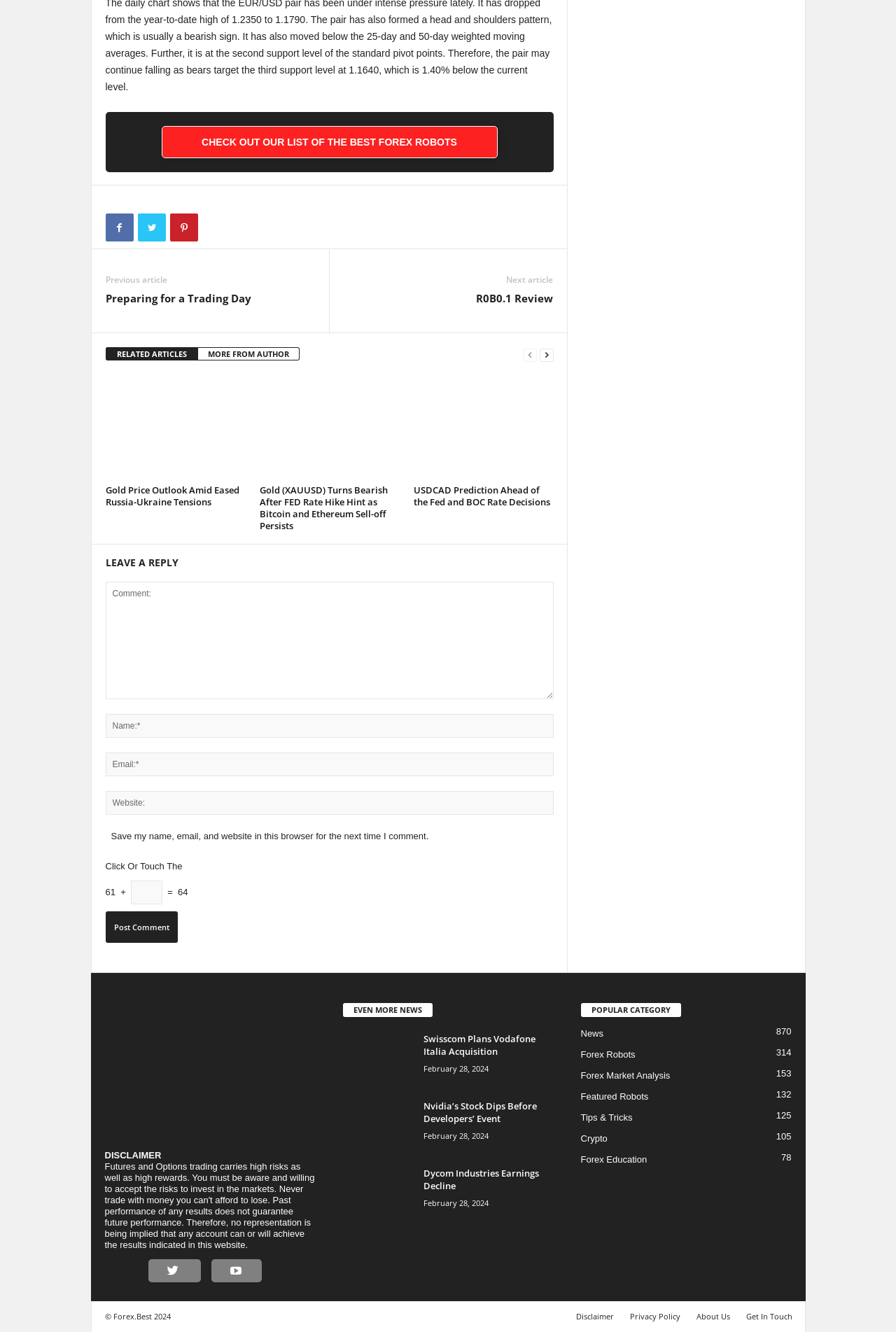Could you highlight the region that needs to be clicked to execute the instruction: "Go to the 'forexbest' website"?

[0.117, 0.753, 0.352, 0.853]